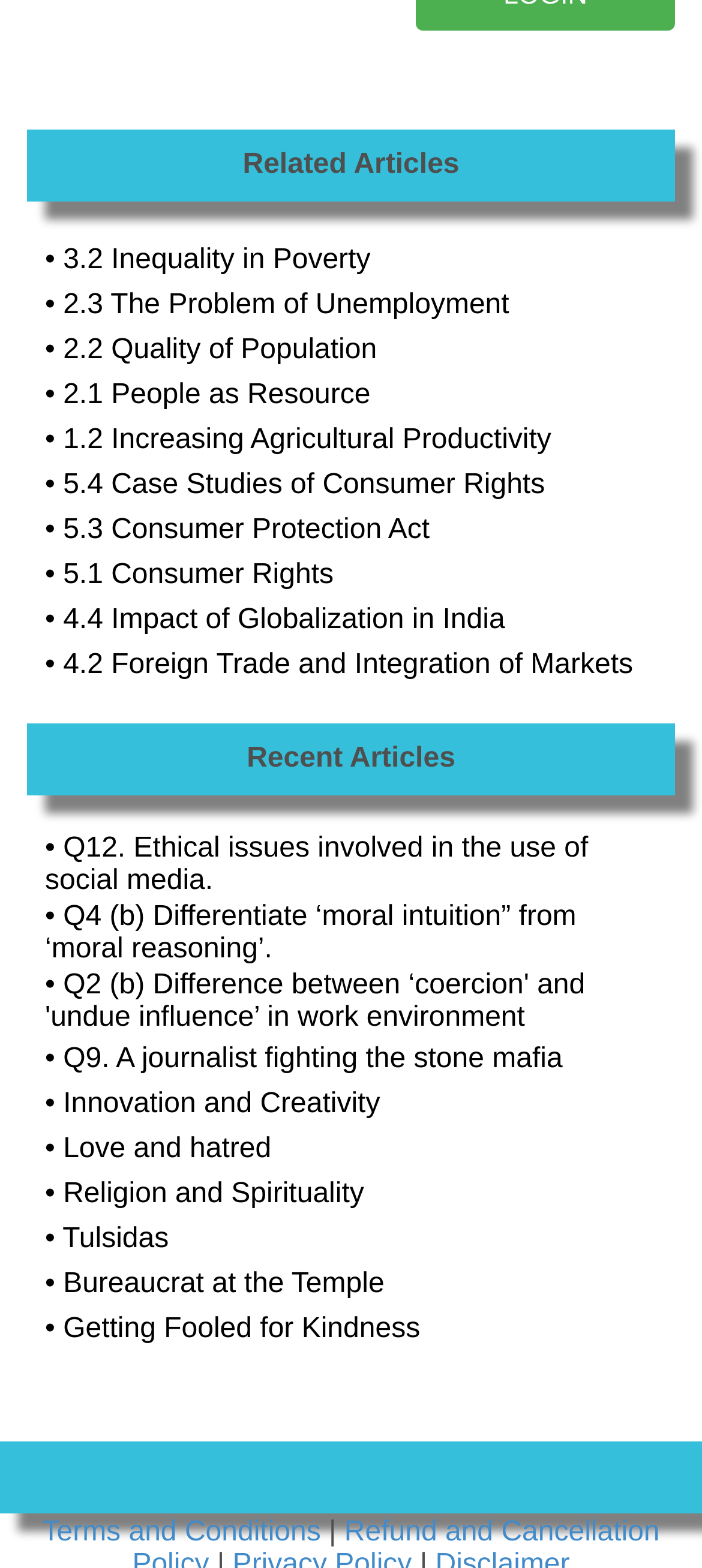Locate the UI element described by Terms and Conditions and provide its bounding box coordinates. Use the format (top-left x, top-left y, bottom-right x, bottom-right y) with all values as floating point numbers between 0 and 1.

[0.06, 0.968, 0.468, 0.987]